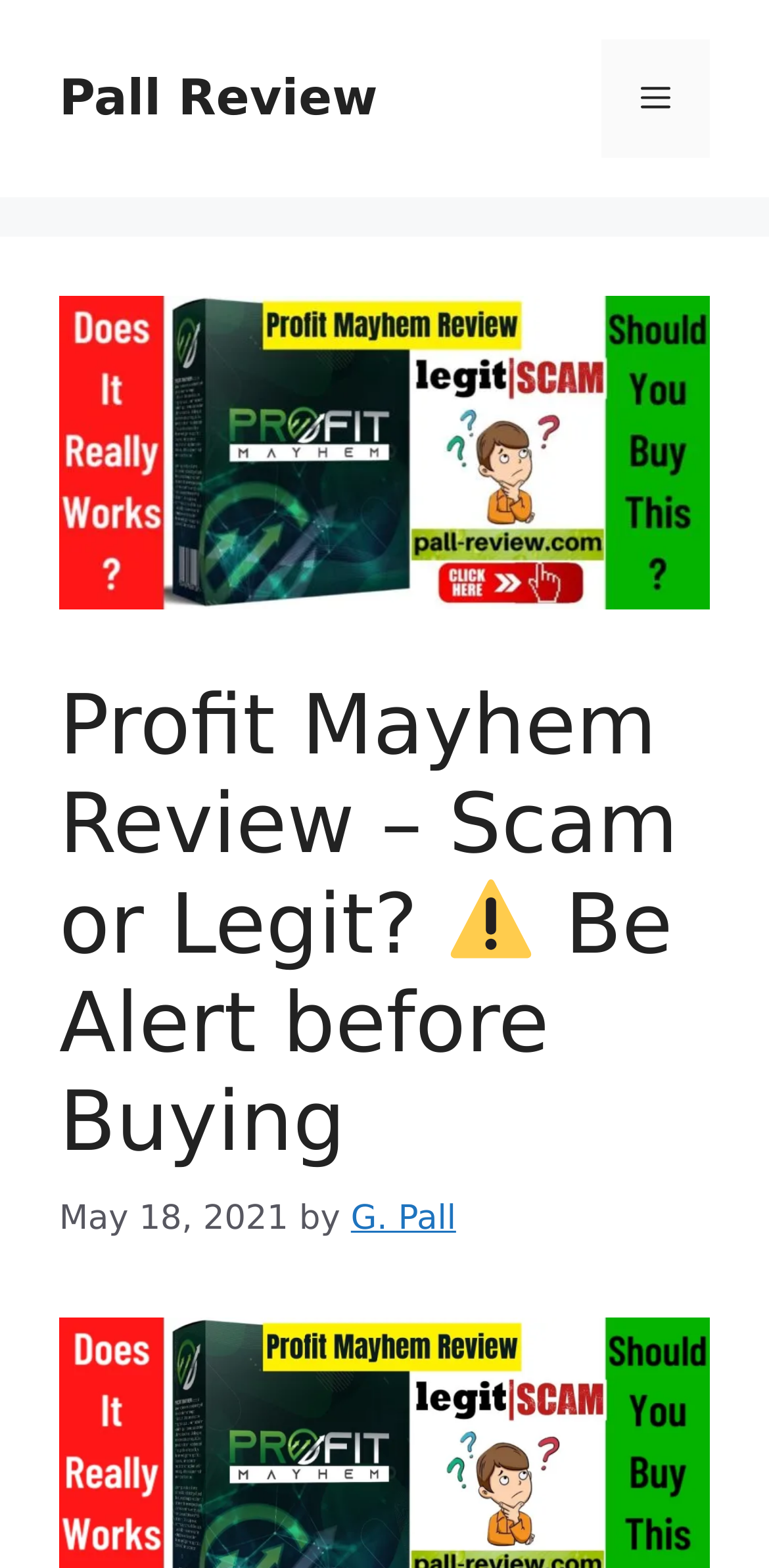Is the menu expanded?
Using the screenshot, give a one-word or short phrase answer.

No